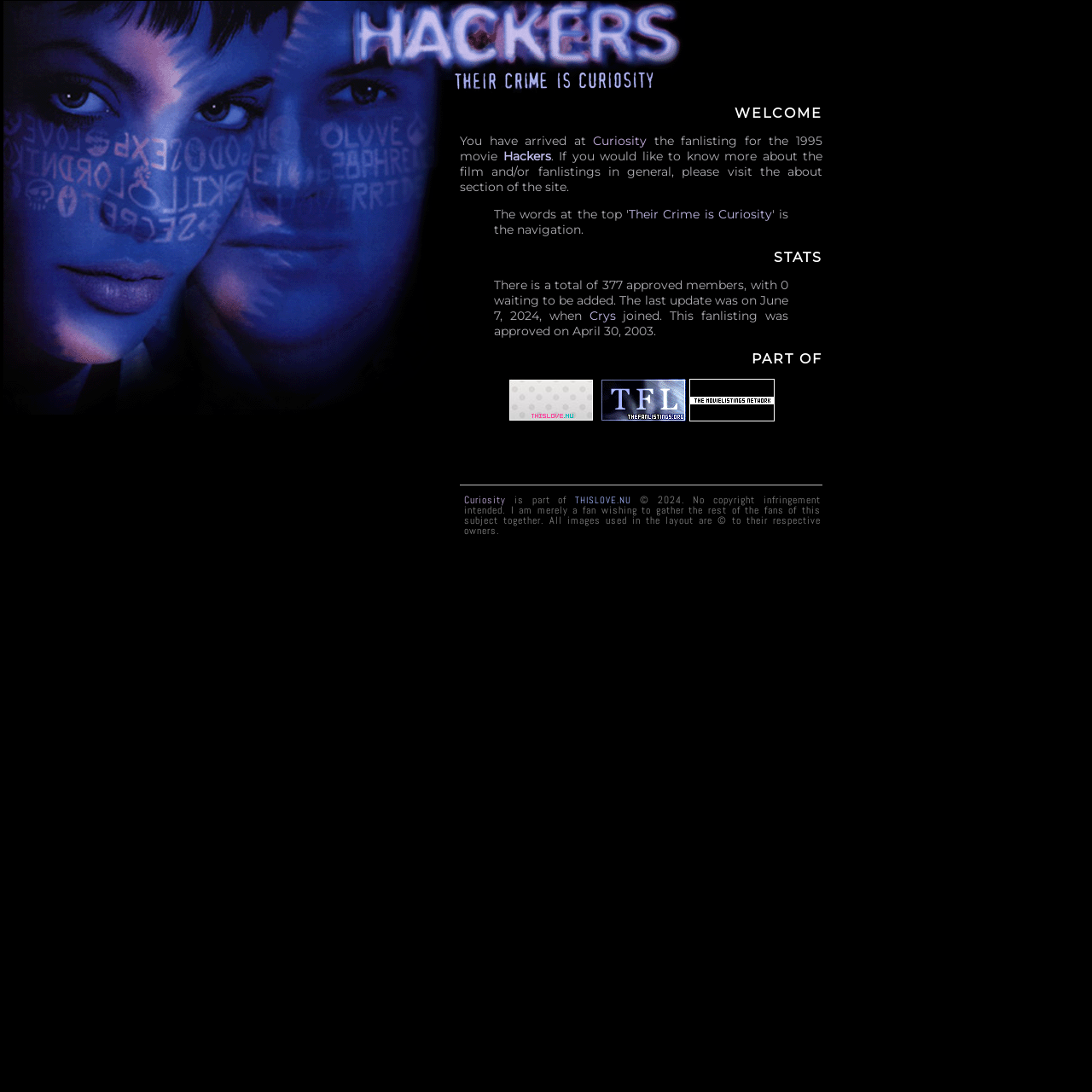Please indicate the bounding box coordinates of the element's region to be clicked to achieve the instruction: "View TheFanlistings.org". Provide the coordinates as four float numbers between 0 and 1, i.e., [left, top, right, bottom].

[0.55, 0.375, 0.628, 0.389]